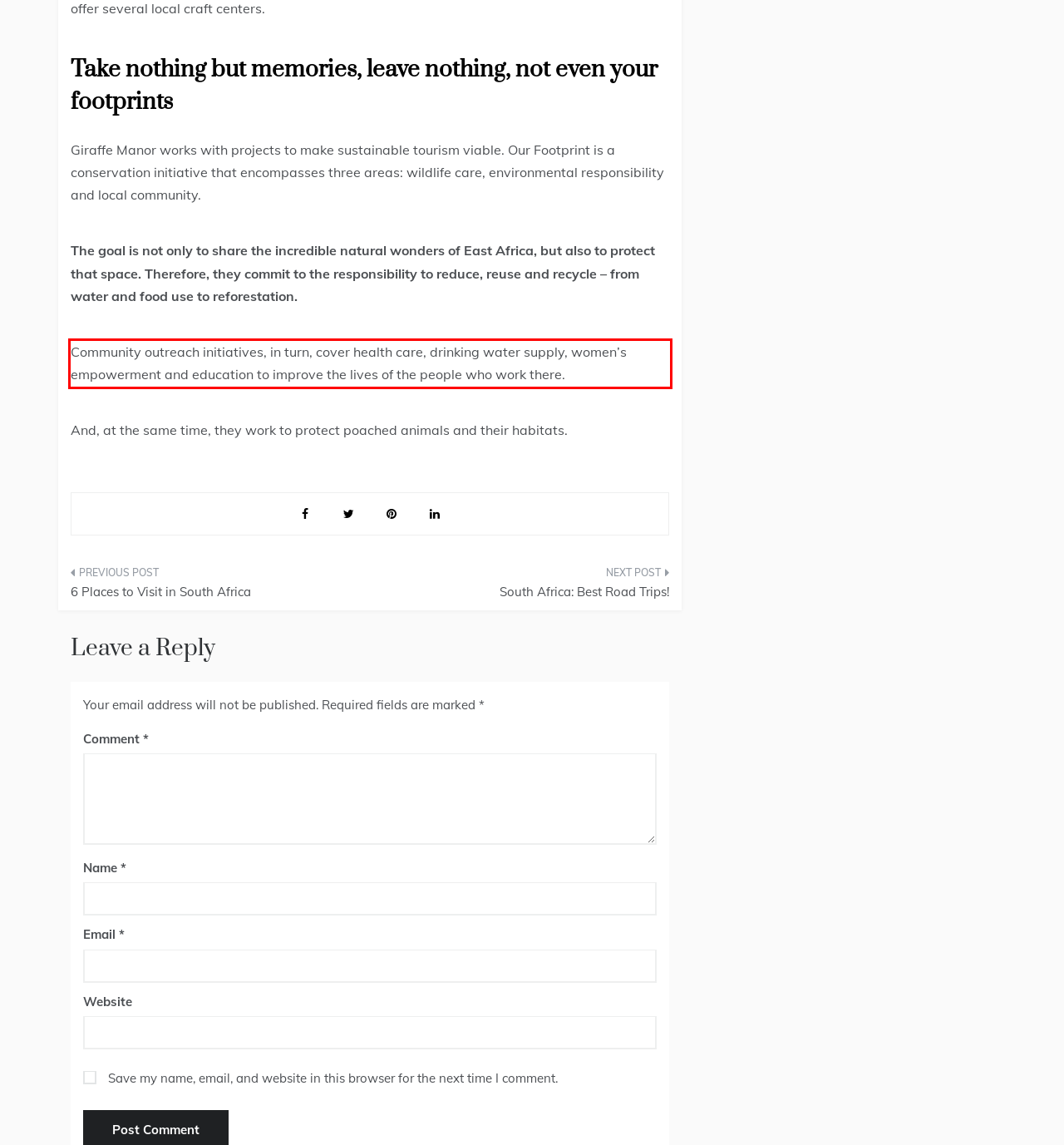Analyze the screenshot of the webpage that features a red bounding box and recognize the text content enclosed within this red bounding box.

Community outreach initiatives, in turn, cover health care, drinking water supply, women’s empowerment and education to improve the lives of the people who work there.